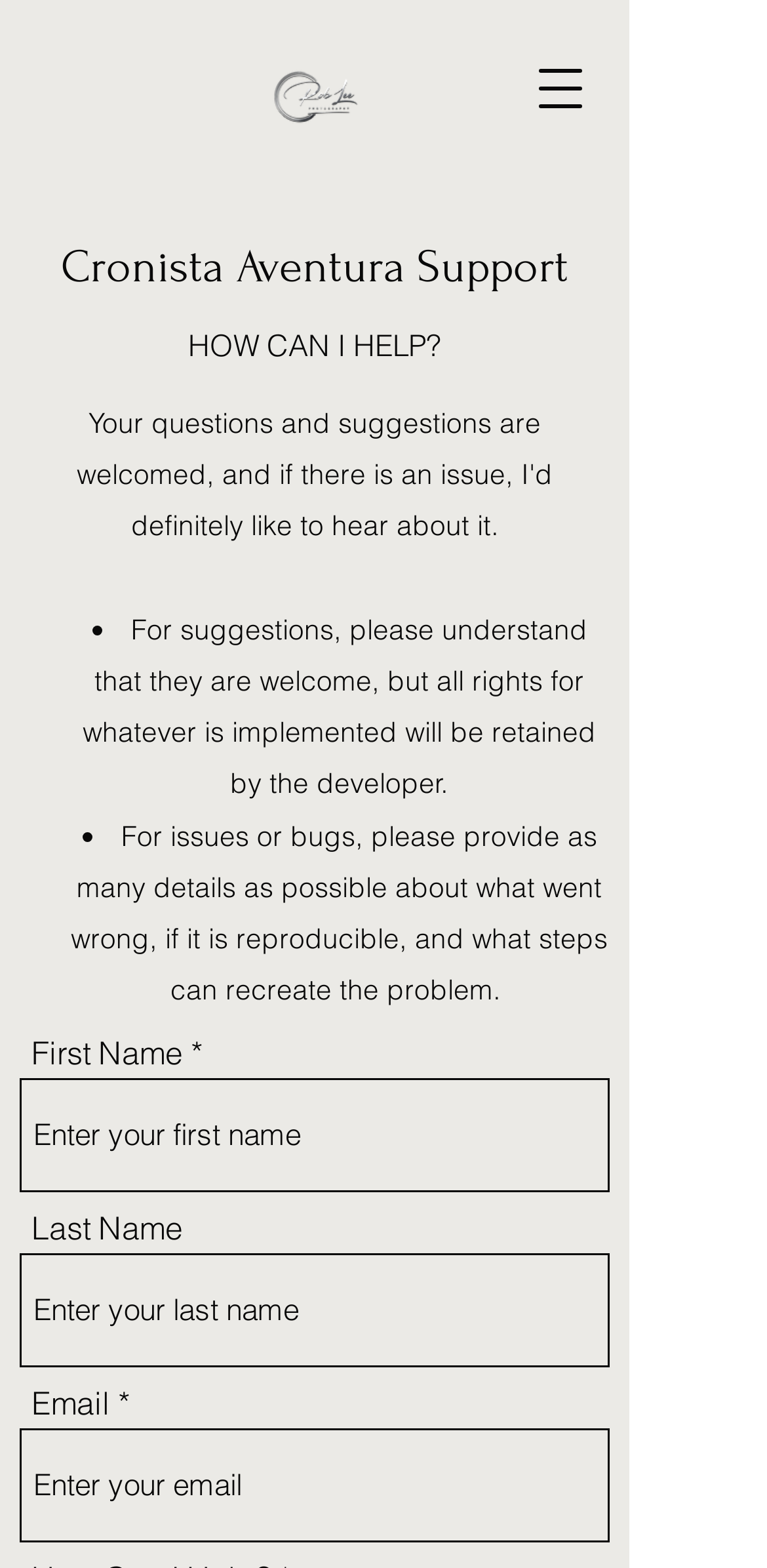Craft a detailed narrative of the webpage's structure and content.

The webpage is a support page for Rob Lee Photography, with a focus on providing assistance and resources. At the top right corner, there is a button to open a navigation menu. Below it, the Rob Lee Photography logo is displayed, which is also a link. 

On the left side of the page, there is a heading that reads "Cronista Aventura Support". Below the heading, a question "HOW CAN I HELP?" is displayed. 

The page then lists two points of information. The first point explains that suggestions are welcome, but the developer retains all rights to implemented ideas. The second point provides guidance on reporting issues or bugs, asking users to provide detailed information about the problem. 

Further down the page, there is a contact form with three fields: First Name, Last Name, and Email. The First Name and Email fields are required, while the Last Name field is optional.